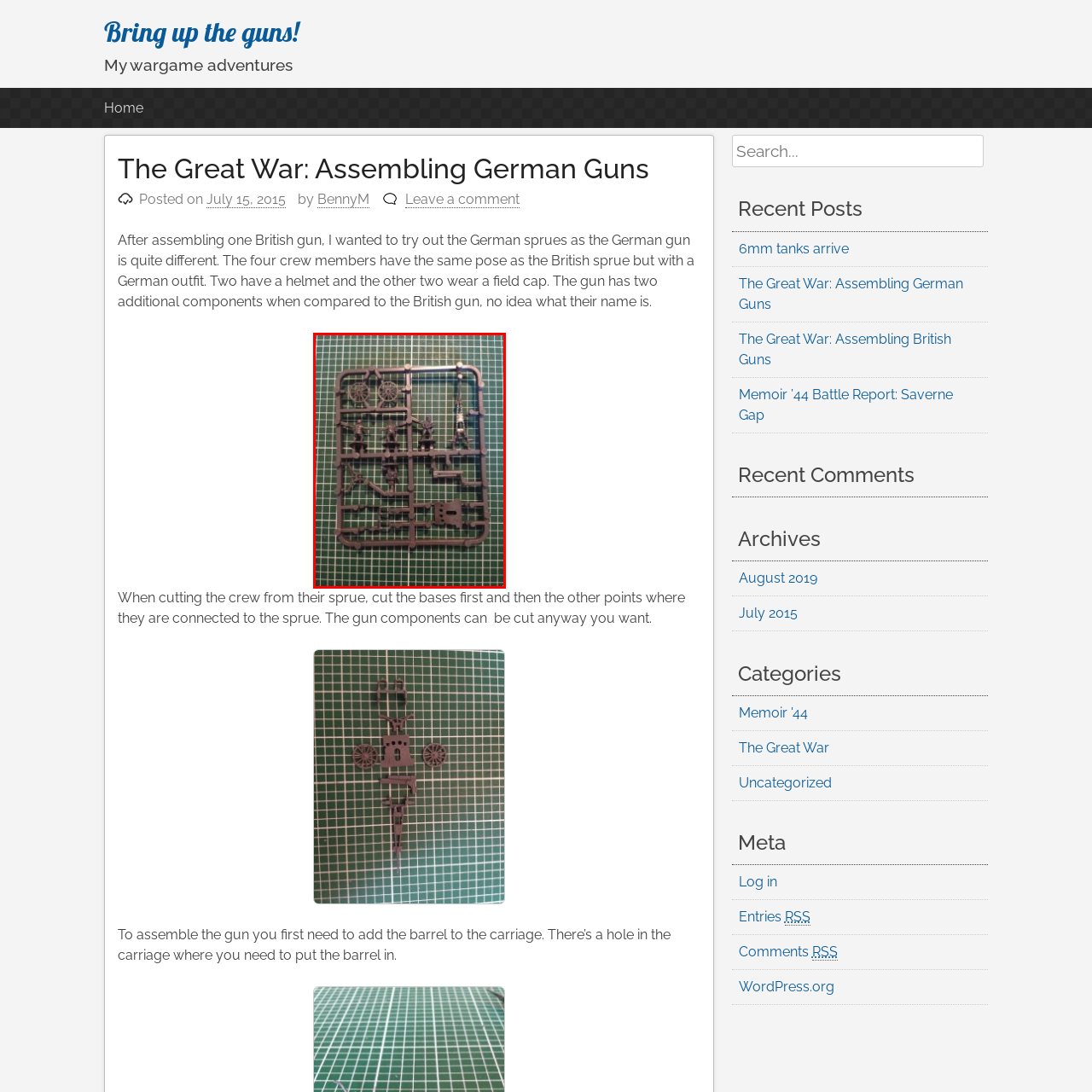Inspect the image surrounded by the red border and give a one-word or phrase answer to the question:
How many crew figures are depicted?

four